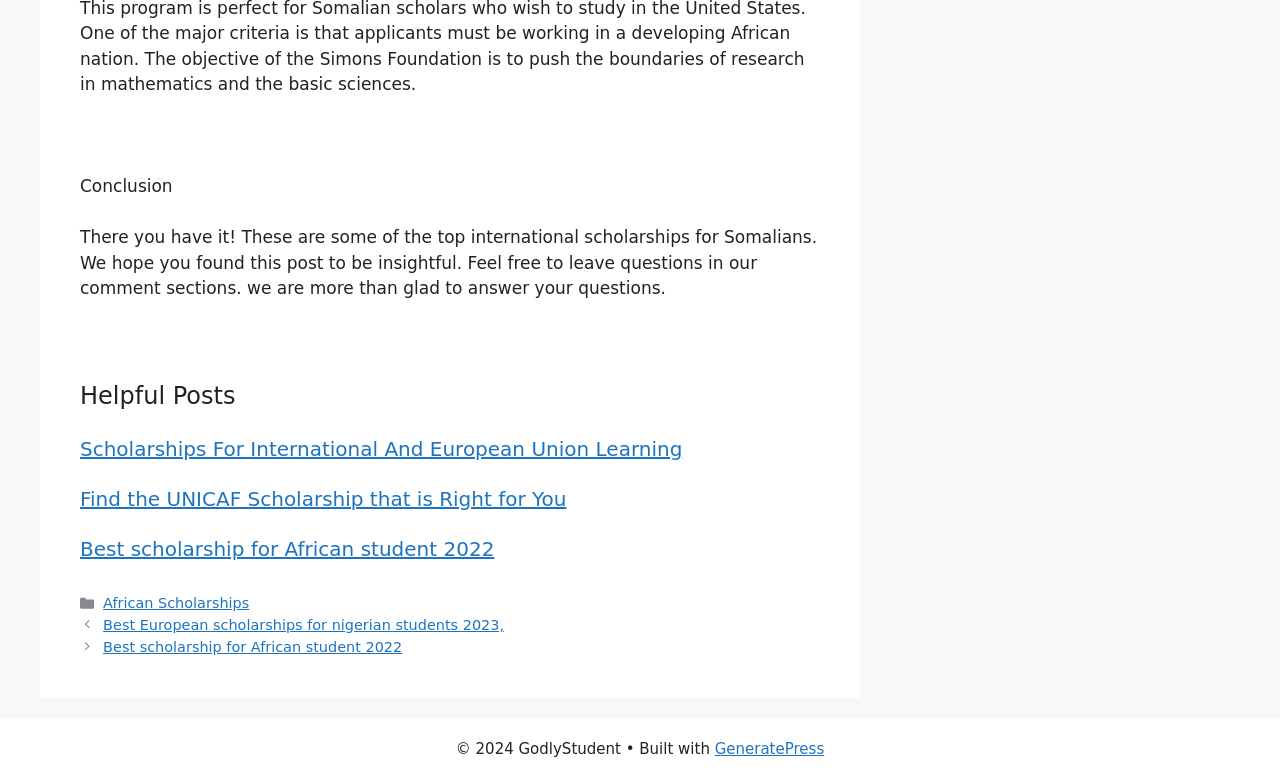Determine the bounding box coordinates for the HTML element described here: "GeneratePress".

[0.558, 0.948, 0.644, 0.971]